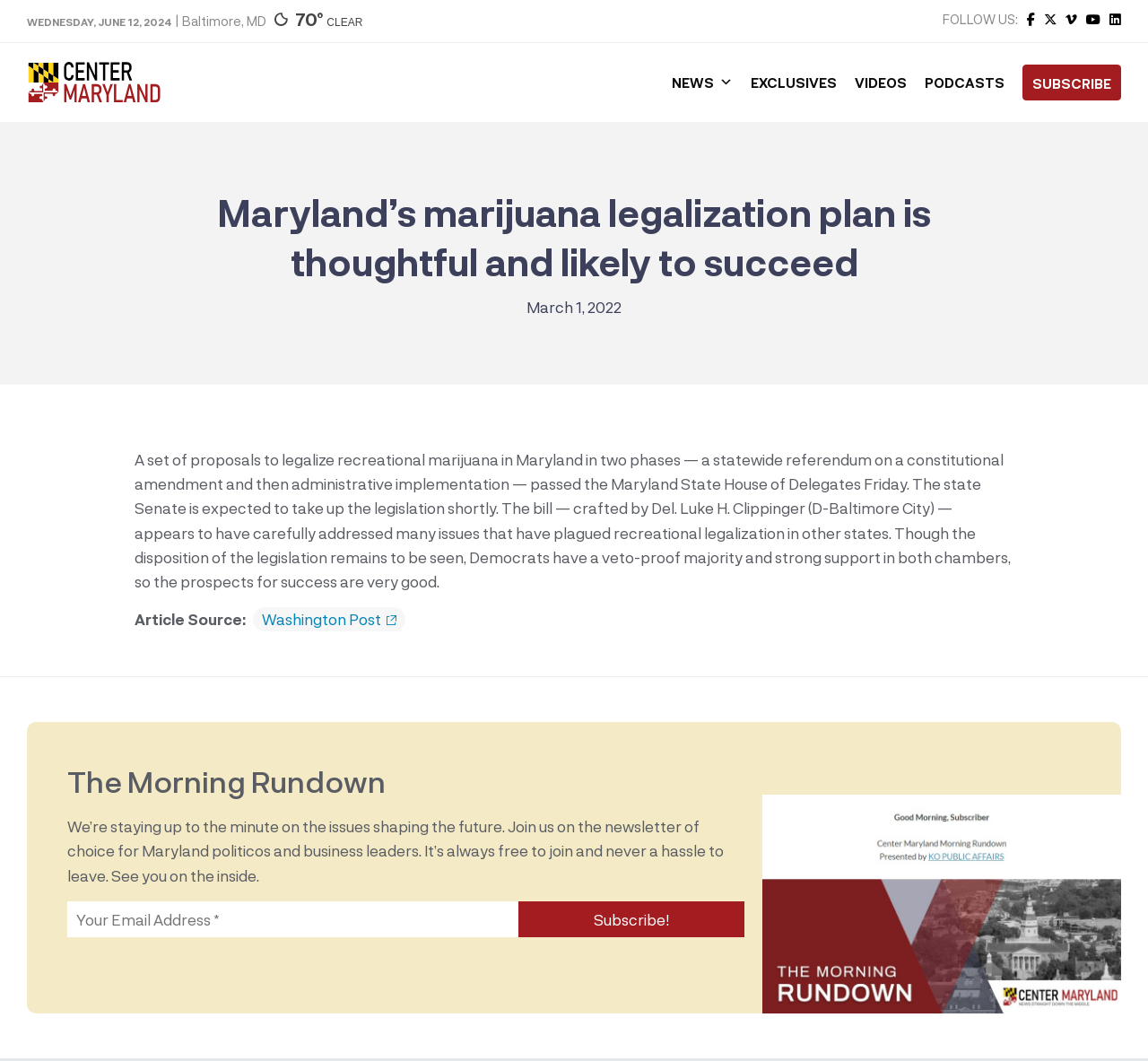Identify the bounding box coordinates of the clickable section necessary to follow the following instruction: "Visit Washington Post". The coordinates should be presented as four float numbers from 0 to 1, i.e., [left, top, right, bottom].

[0.22, 0.572, 0.353, 0.595]